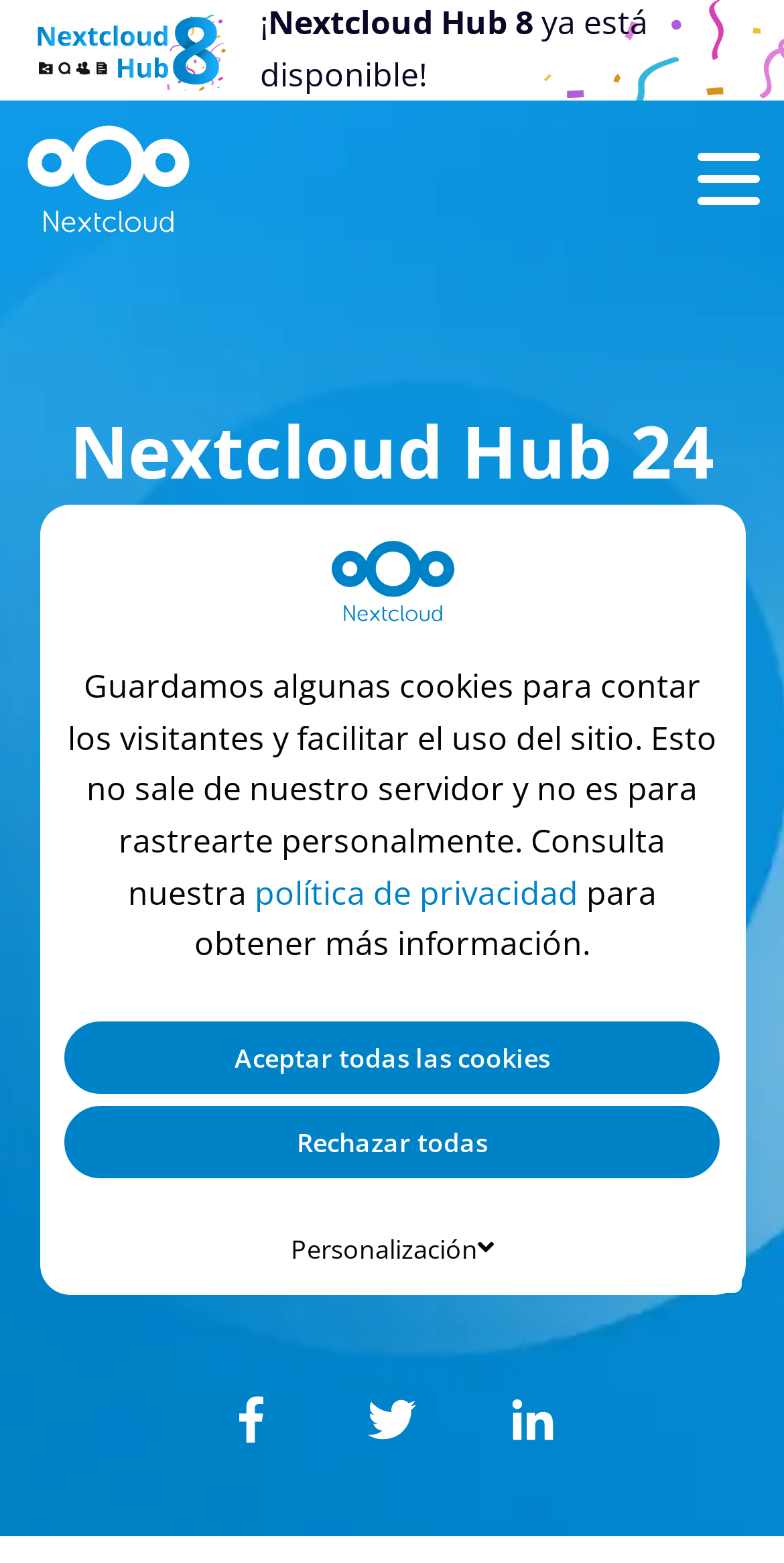What is the category of the press release?
Using the image as a reference, give a one-word or short phrase answer.

Press releases